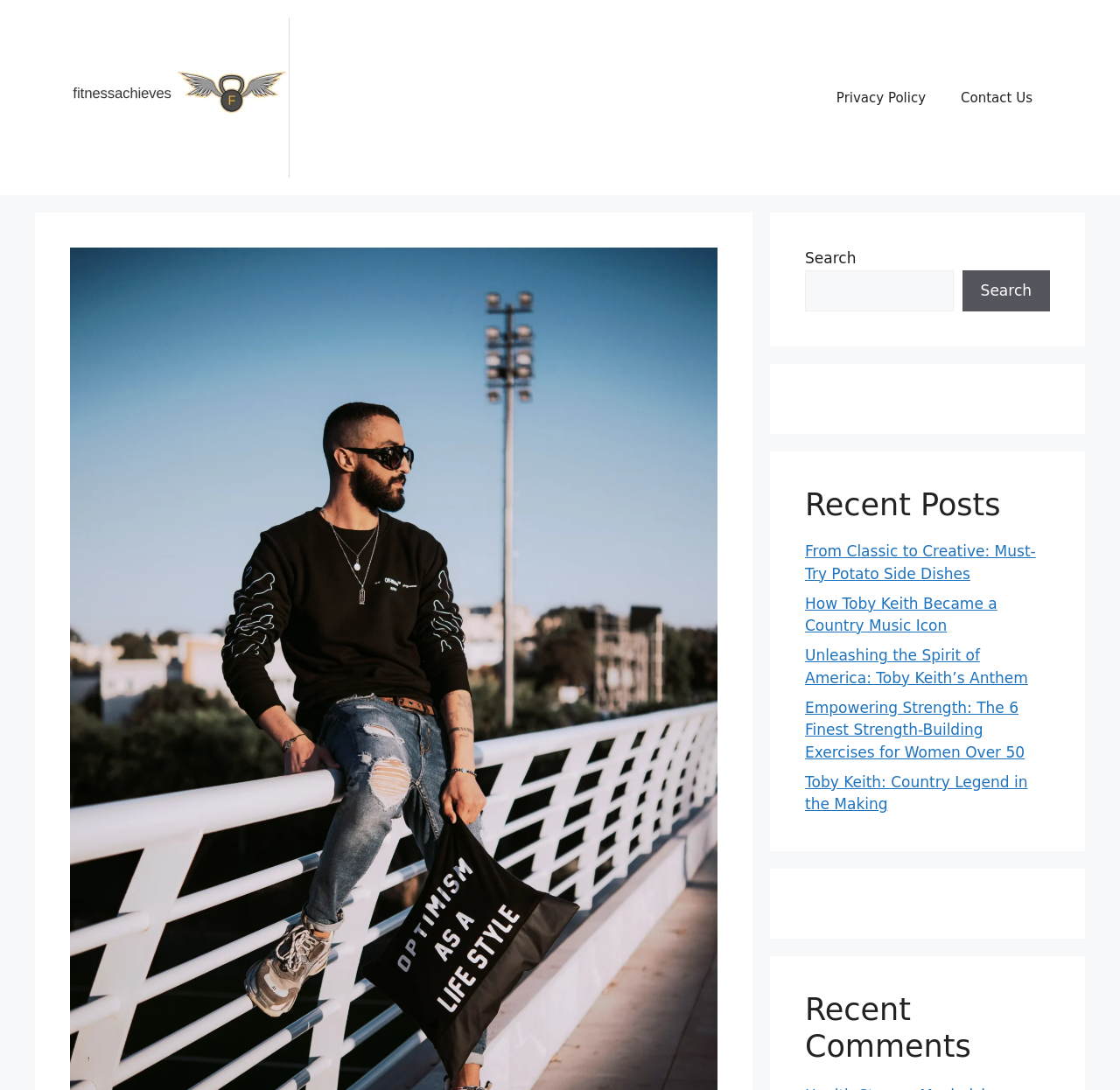What type of content is listed under 'Recent Posts'?
Please provide a single word or phrase answer based on the image.

Article links